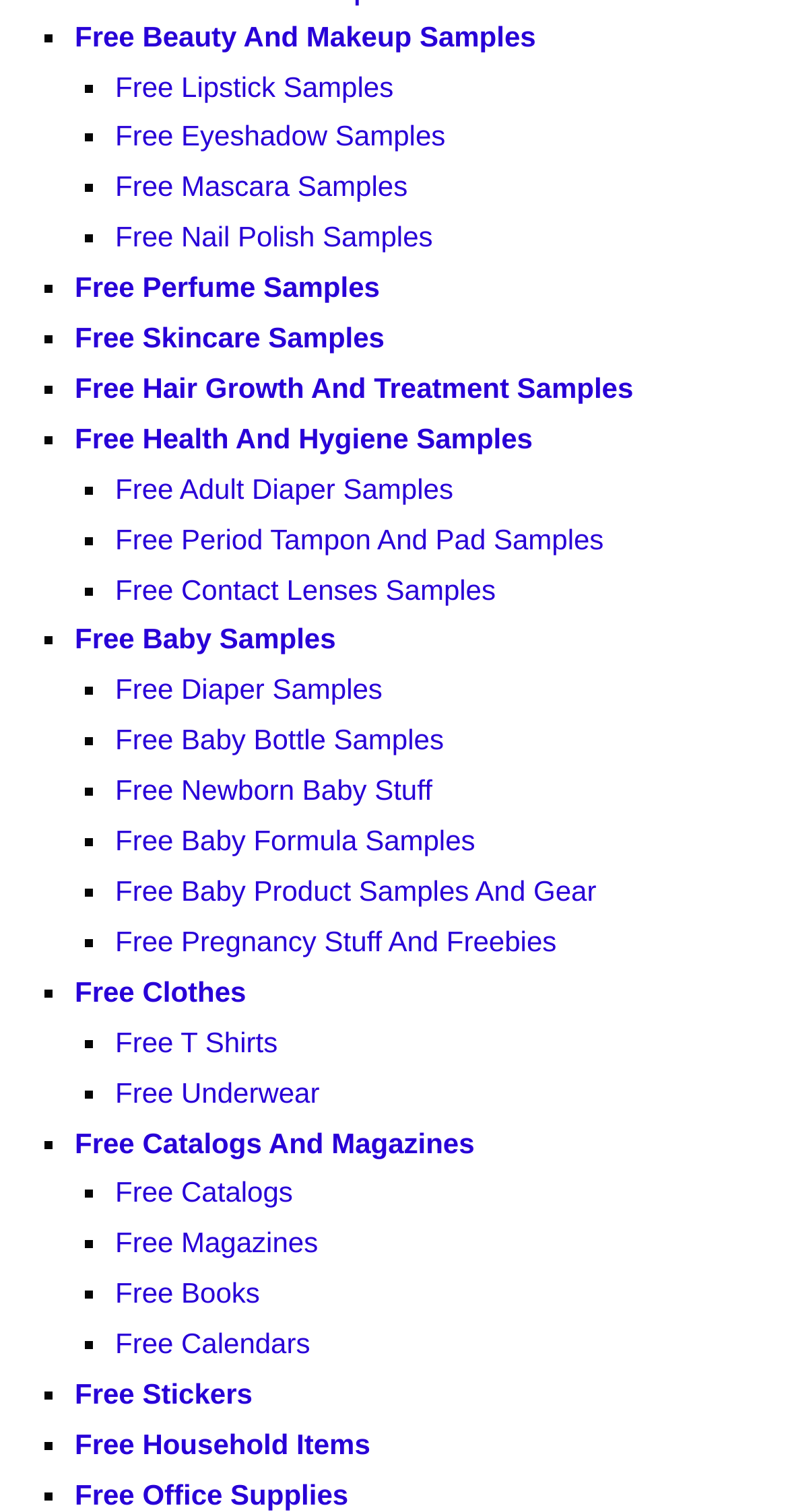What type of samples are available on this webpage?
Could you answer the question in a detailed manner, providing as much information as possible?

Based on the links provided on the webpage, it appears that the webpage offers various types of free samples, including beauty and makeup samples, such as lipstick, eyeshadow, and mascara, as well as household items, like baby products and office supplies.